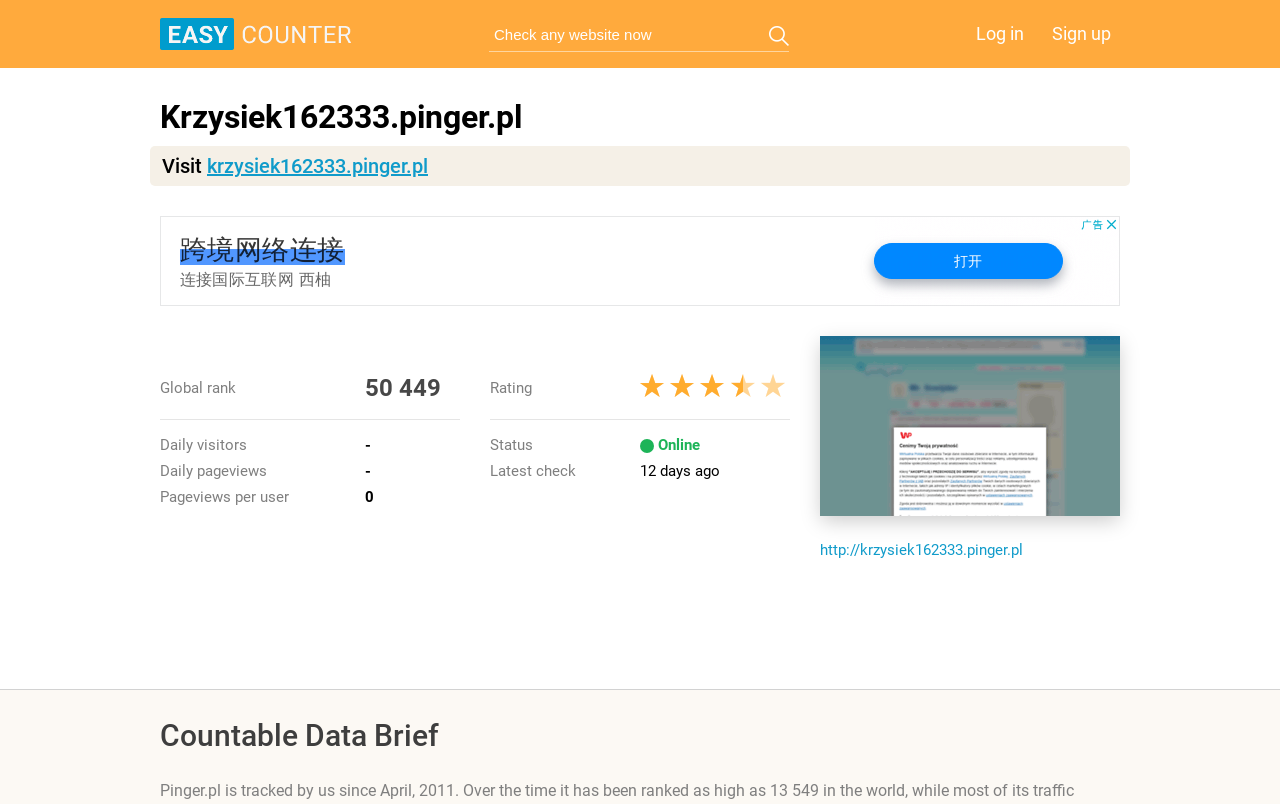Based on the image, give a detailed response to the question: What is the global rank of krzysiek162333.pinger.pl?

I found the answer by looking at the table with the column headers 'Global rank' and '50 449'. The value '50 449' is in the second column, which corresponds to the global rank of the website krzysiek162333.pinger.pl.